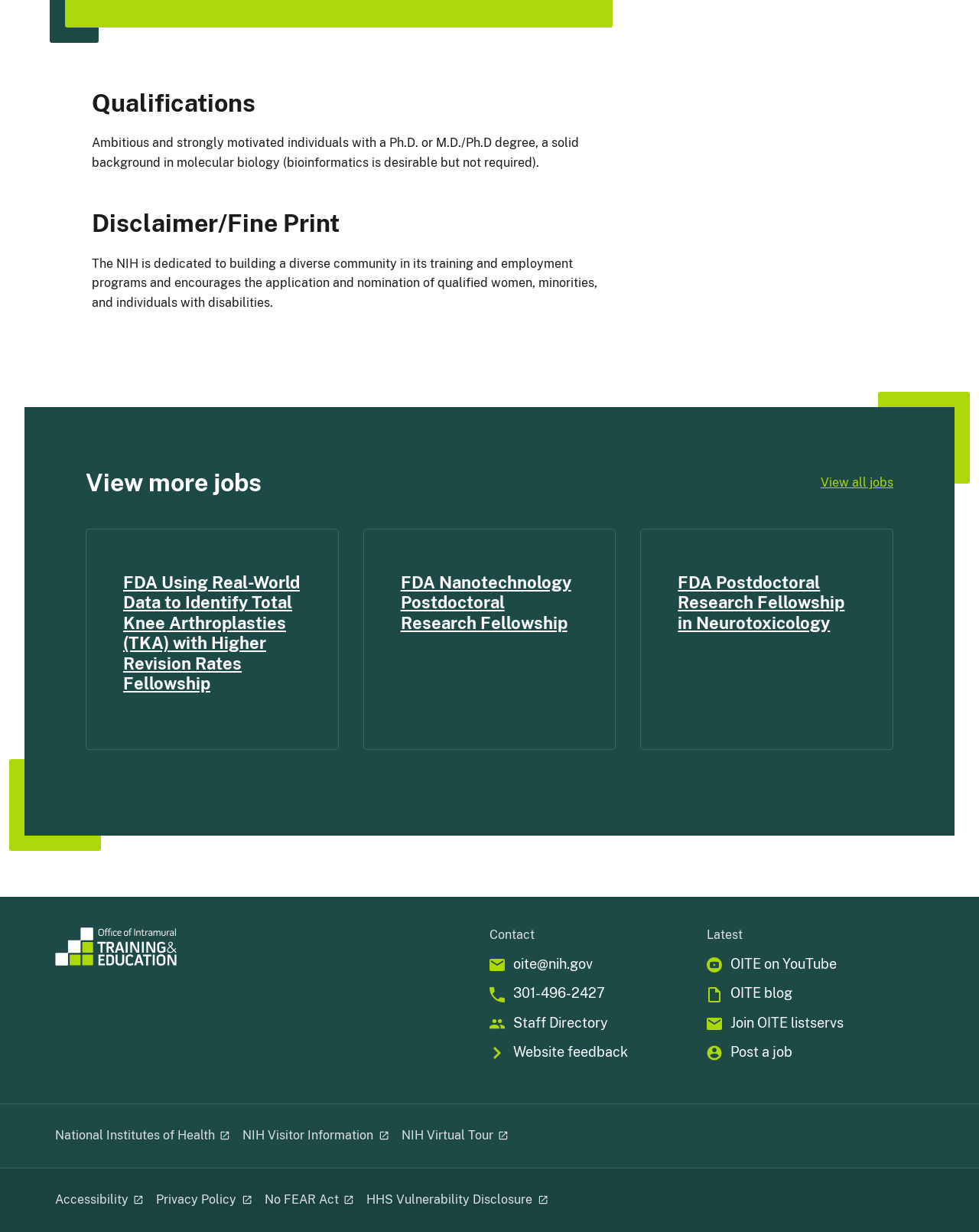What is the purpose of the 'View more jobs' region?
Using the image as a reference, answer with just one word or a short phrase.

To view more job listings